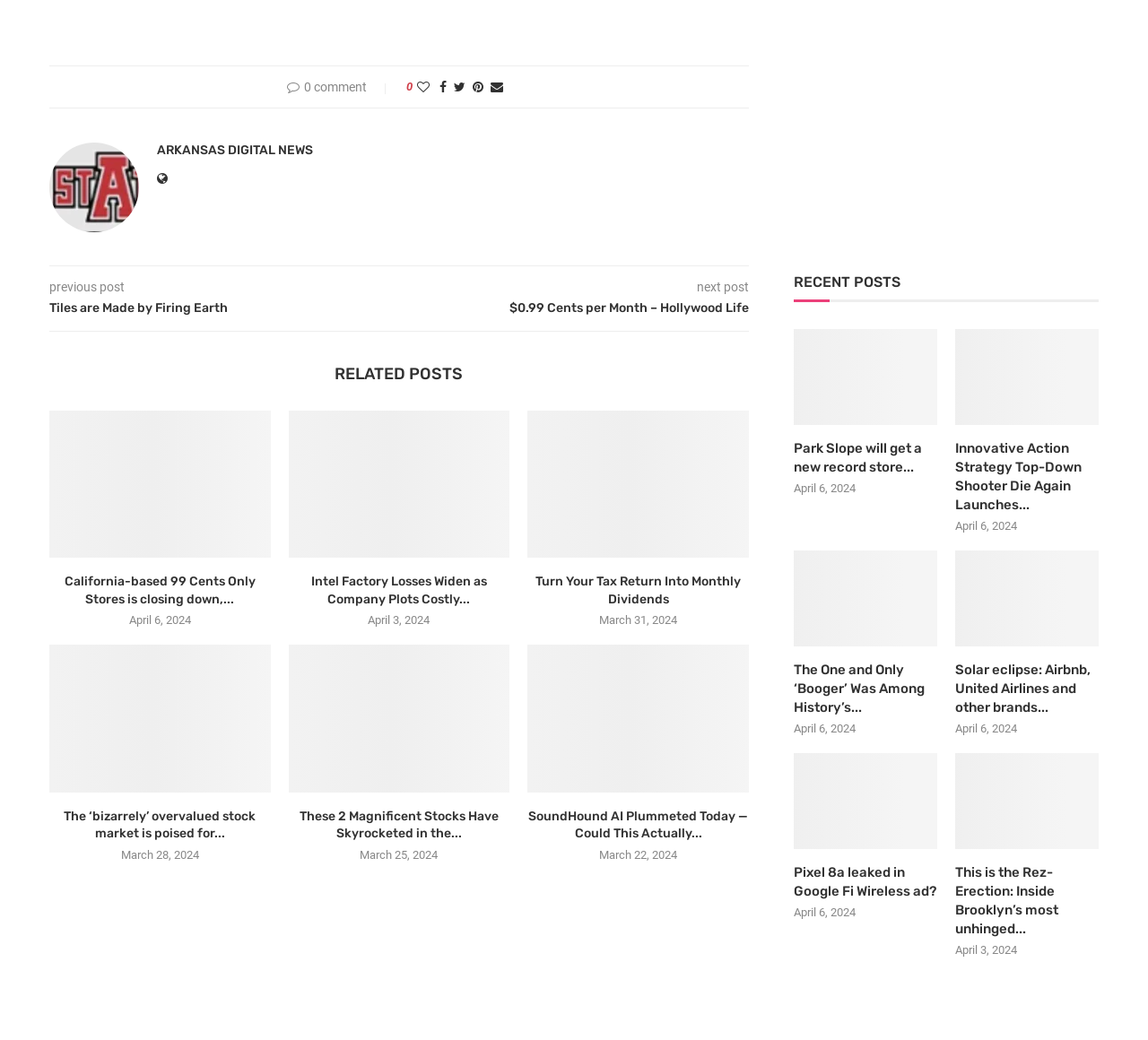Determine the bounding box coordinates for the area that needs to be clicked to fulfill this task: "Read 'Tiles are Made by Firing Earth'". The coordinates must be given as four float numbers between 0 and 1, i.e., [left, top, right, bottom].

[0.043, 0.288, 0.348, 0.305]